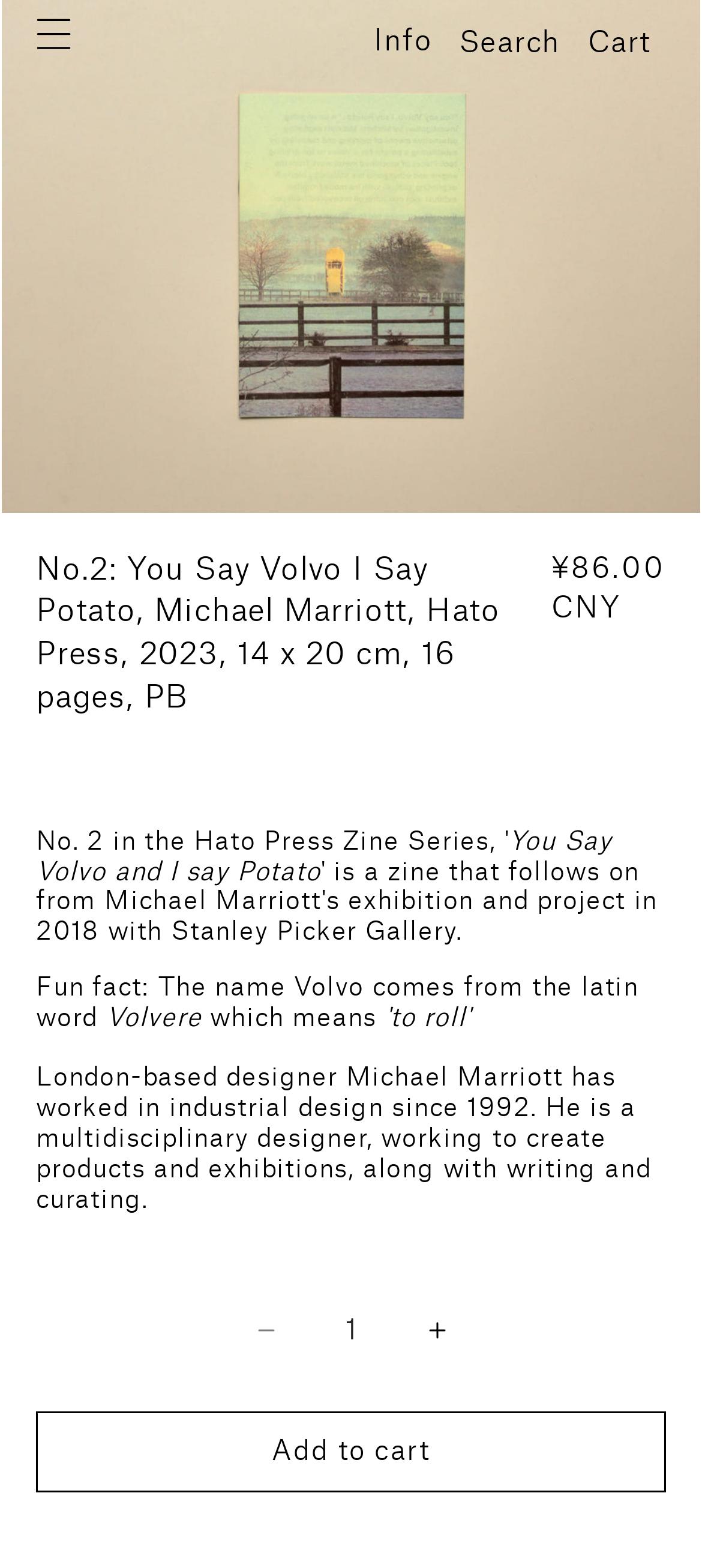What is the name of the London-based designer?
Using the information from the image, answer the question thoroughly.

The name of the London-based designer can be found in the StaticText element with ID 986, which contains a description of the designer. The text mentions 'London-based designer Michael Marriott'.